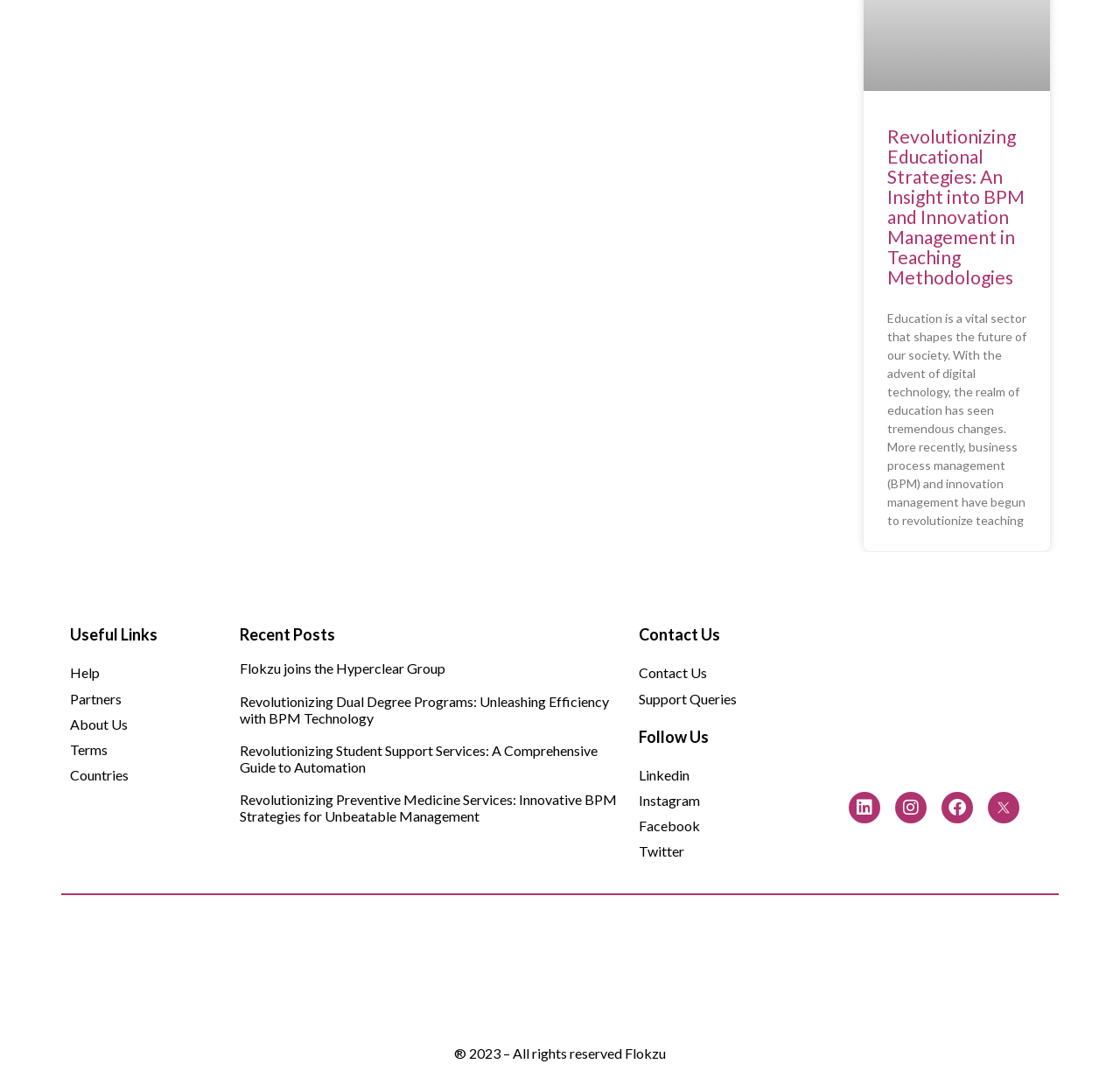Using the information in the image, give a comprehensive answer to the question: 
What is the purpose of the 'Contact Us' section?

The 'Contact Us' section is located at the bottom of the webpage, and it contains links to 'Contact Us' and 'Support Queries', suggesting that its purpose is to provide a way for users to get in touch with the organization or seek support.